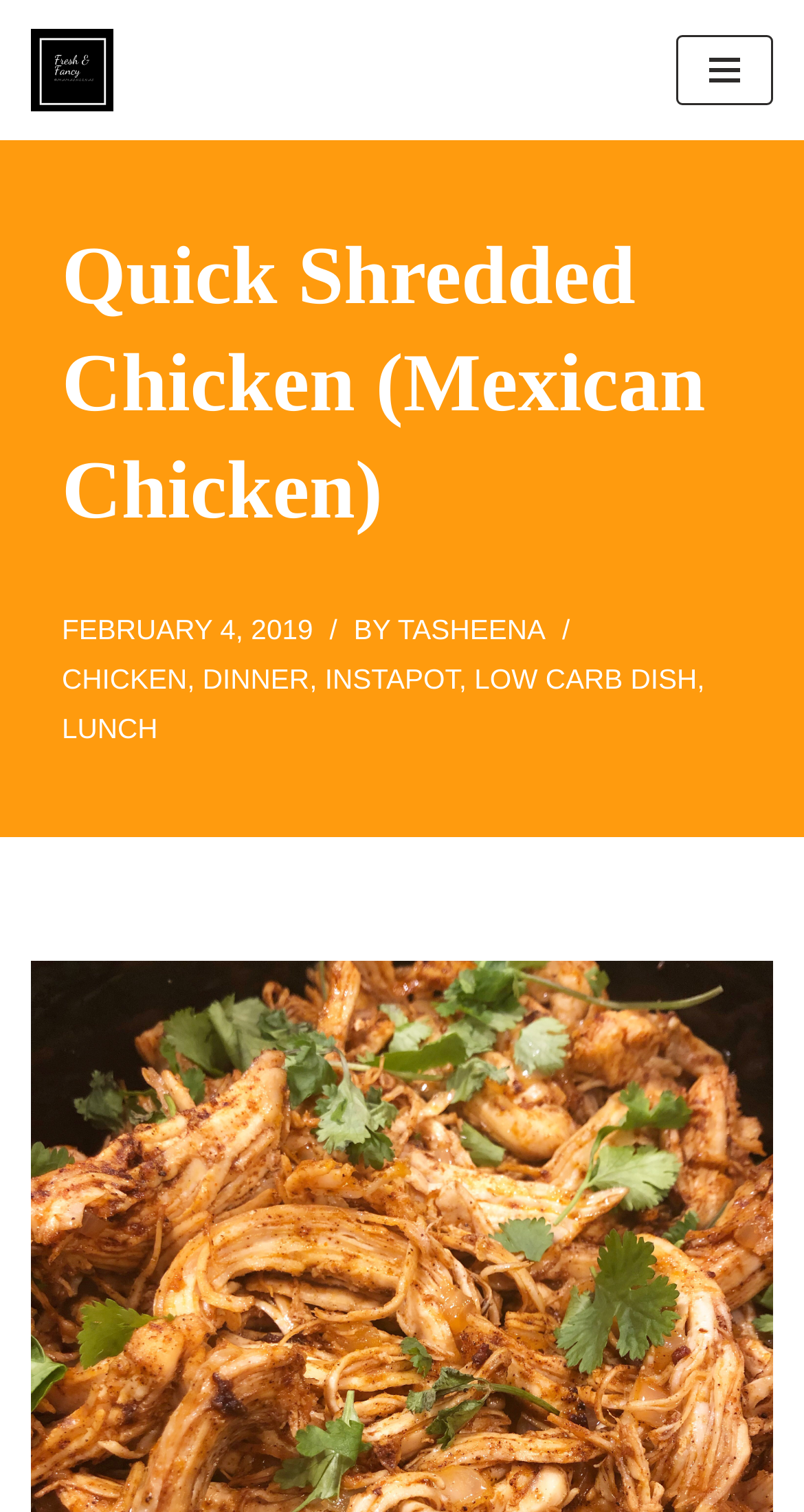Please find the top heading of the webpage and generate its text.

Quick Shredded Chicken (Mexican Chicken)